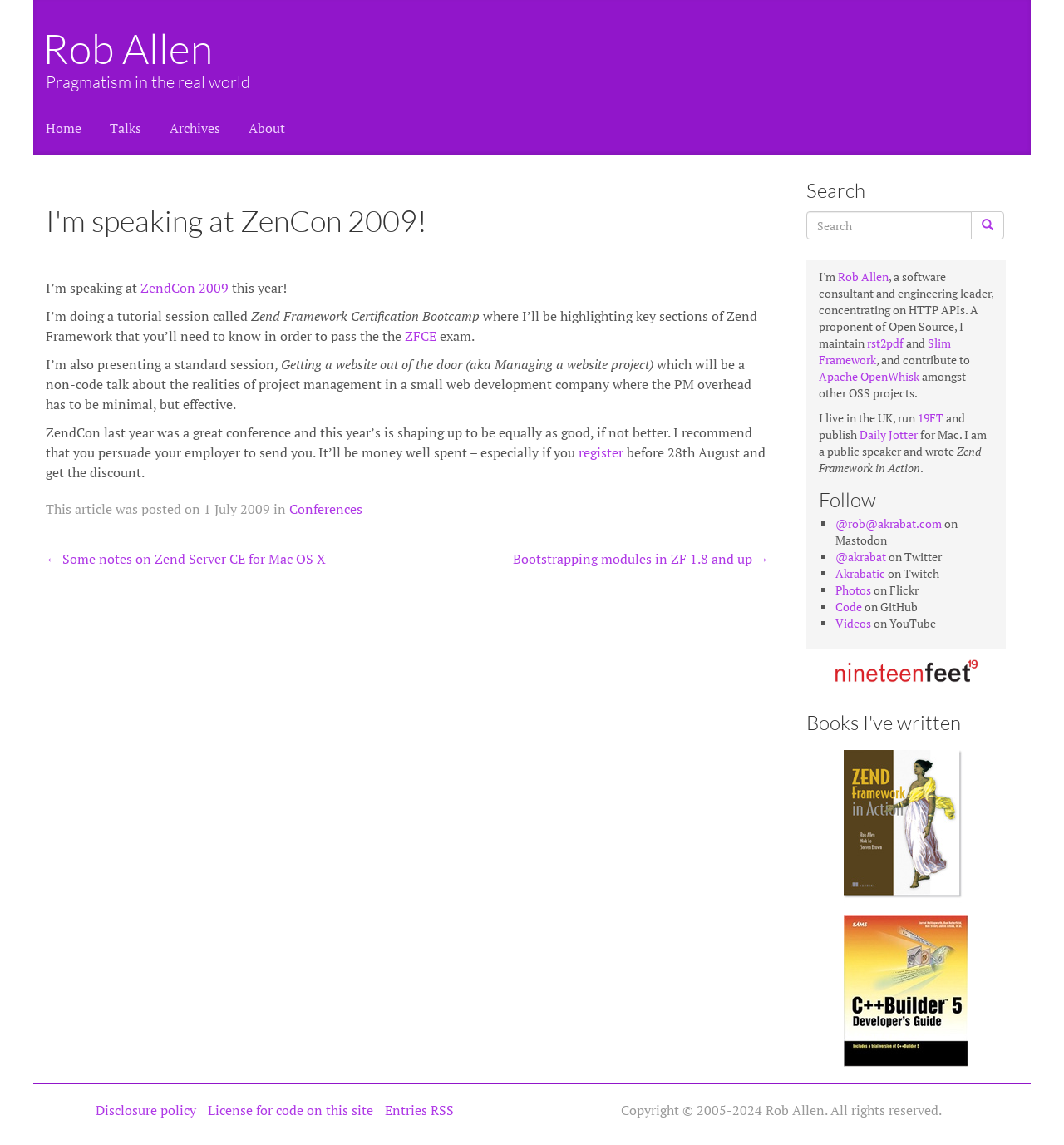How many books has the author written?
Kindly offer a comprehensive and detailed response to the question.

The author has written at least two books, as evidenced by the section 'Books I've written' which displays two book covers, one for 'Zend Framework in Action' and one for 'C++Builder 5 Developer's Guide'.